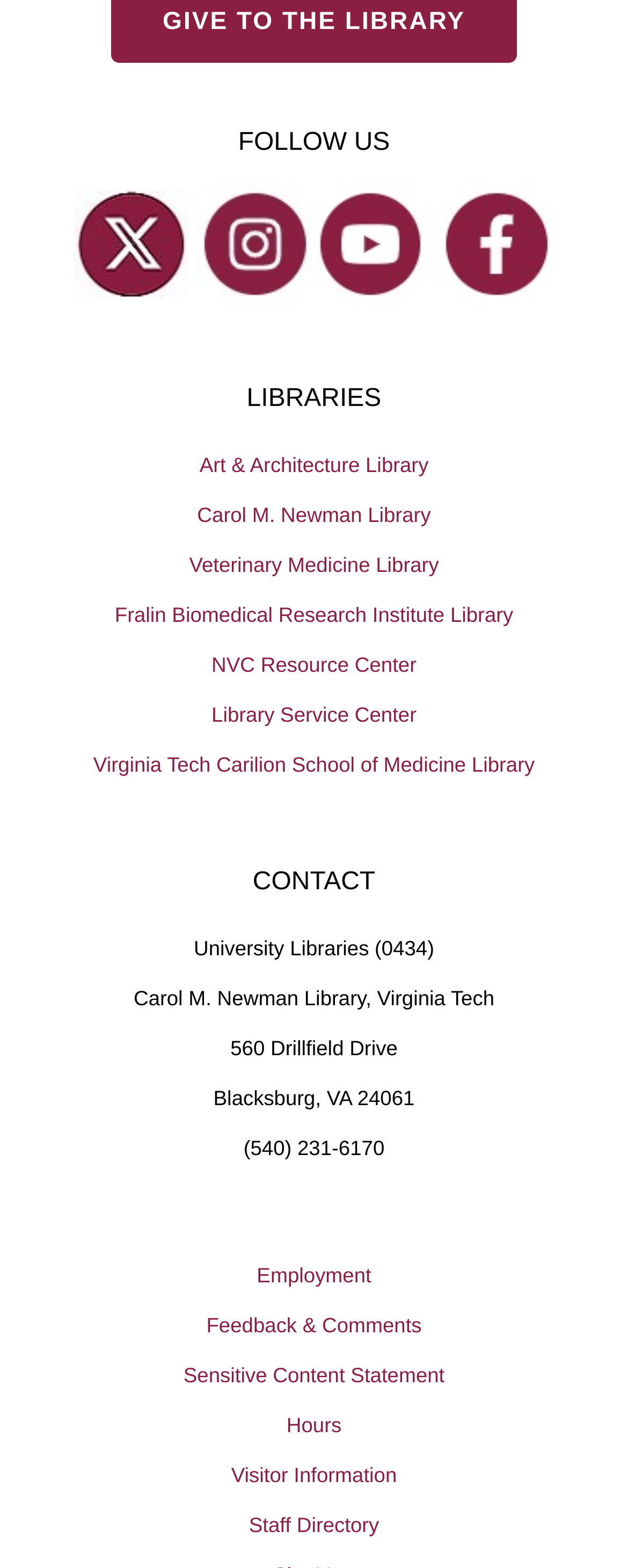What are the hours of operation for the libraries?
Look at the screenshot and respond with a single word or phrase.

Not specified